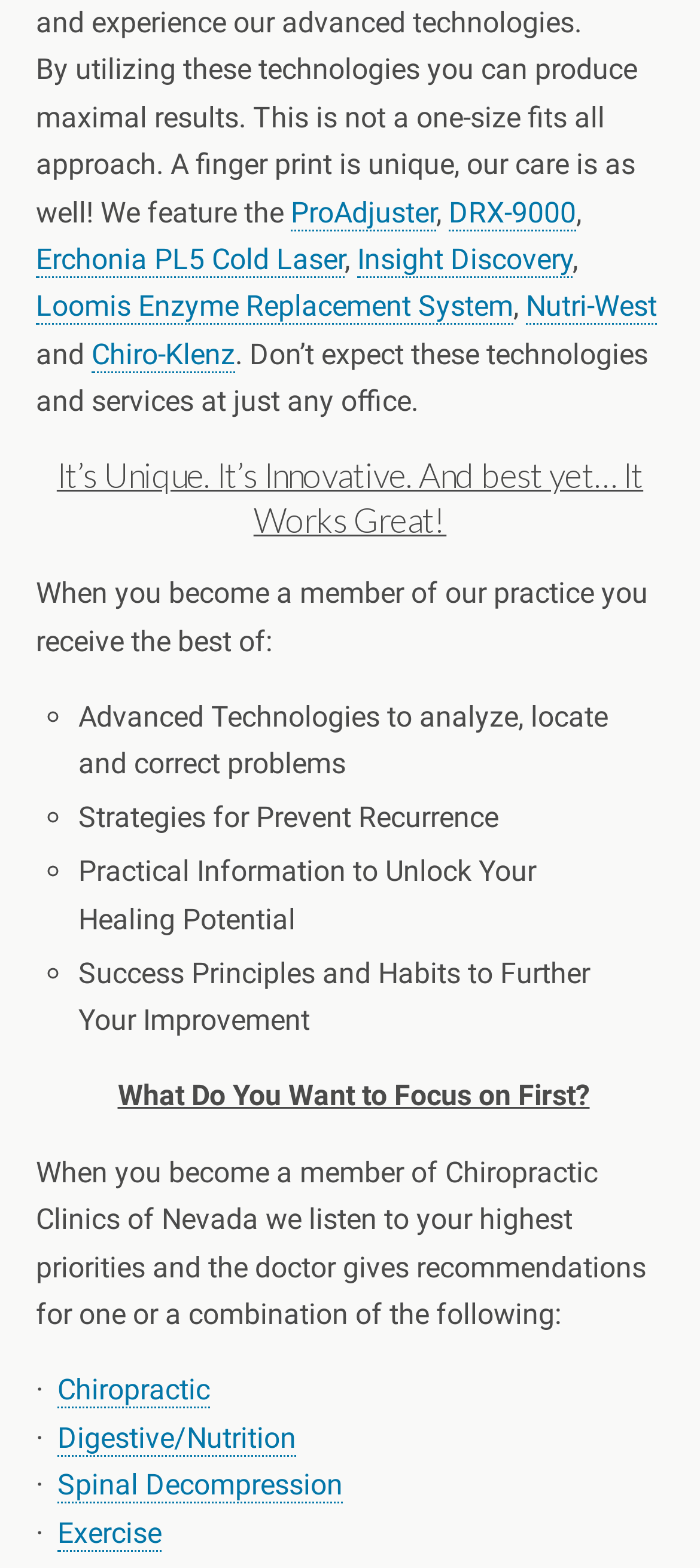Please specify the bounding box coordinates of the clickable region necessary for completing the following instruction: "Navigate to the page about Alimentation". The coordinates must consist of four float numbers between 0 and 1, i.e., [left, top, right, bottom].

None